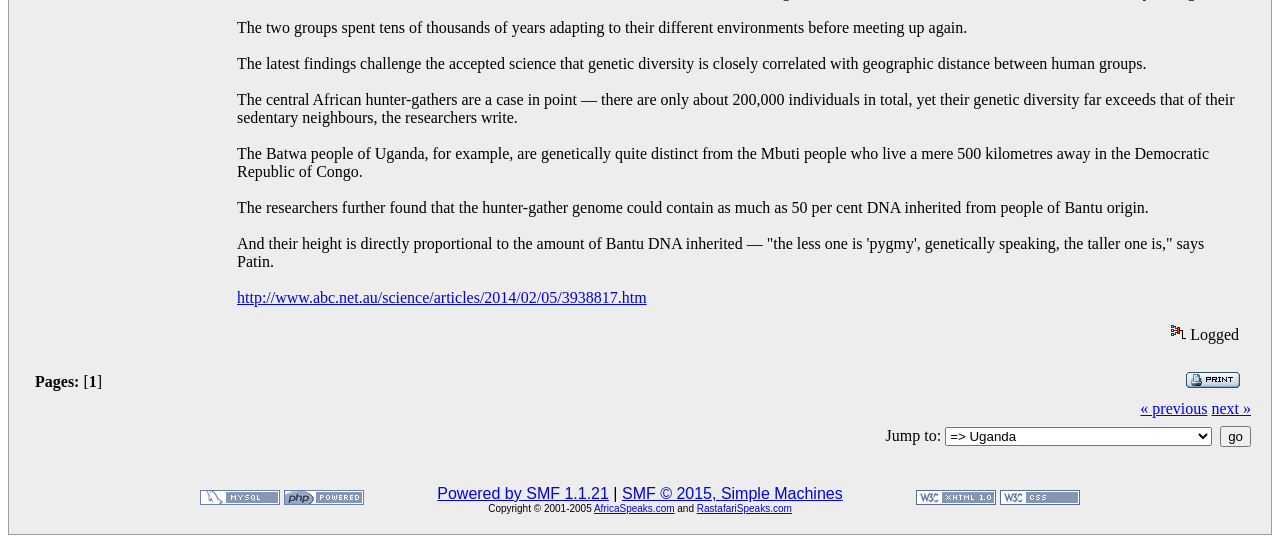Can you find the bounding box coordinates for the element that needs to be clicked to execute this instruction: "Select an option from the 'Jump to:' dropdown"? The coordinates should be given as four float numbers between 0 and 1, i.e., [left, top, right, bottom].

[0.738, 0.786, 0.947, 0.821]